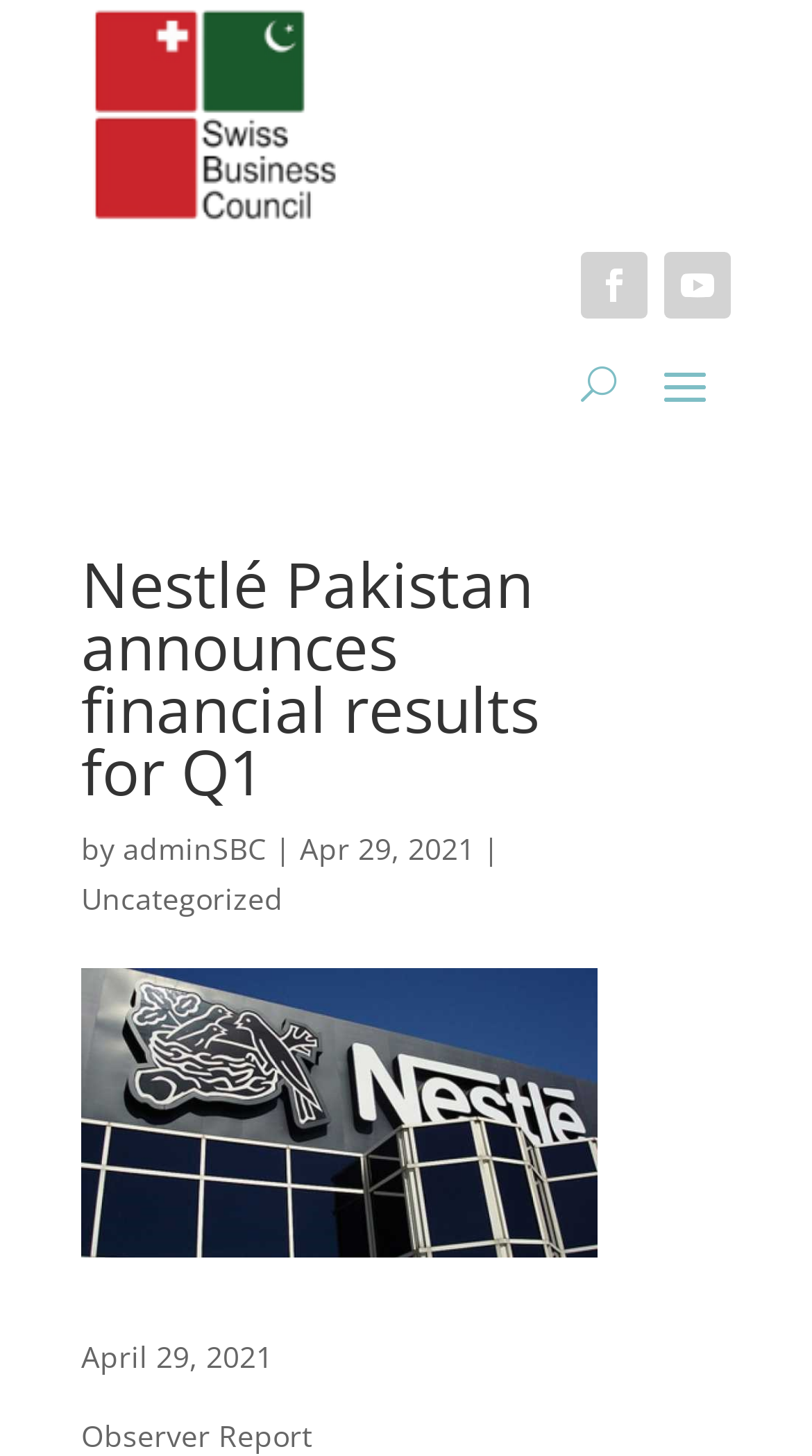What is the name of the company announcing financial results?
Please provide a single word or phrase as your answer based on the image.

Nestlé Pakistan